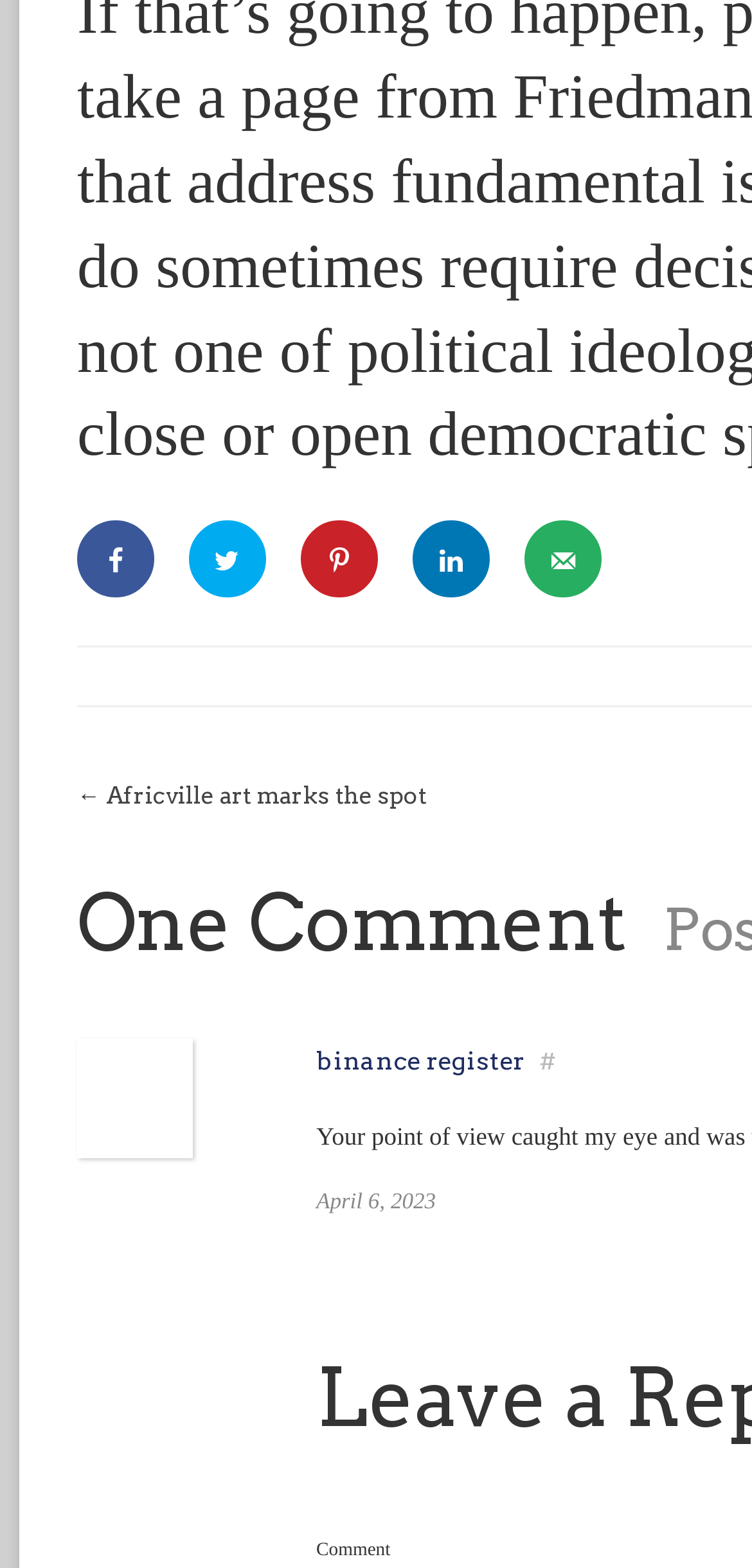Please determine the bounding box coordinates of the element's region to click for the following instruction: "Read the article 'Africville art marks the spot'".

[0.141, 0.498, 0.567, 0.516]